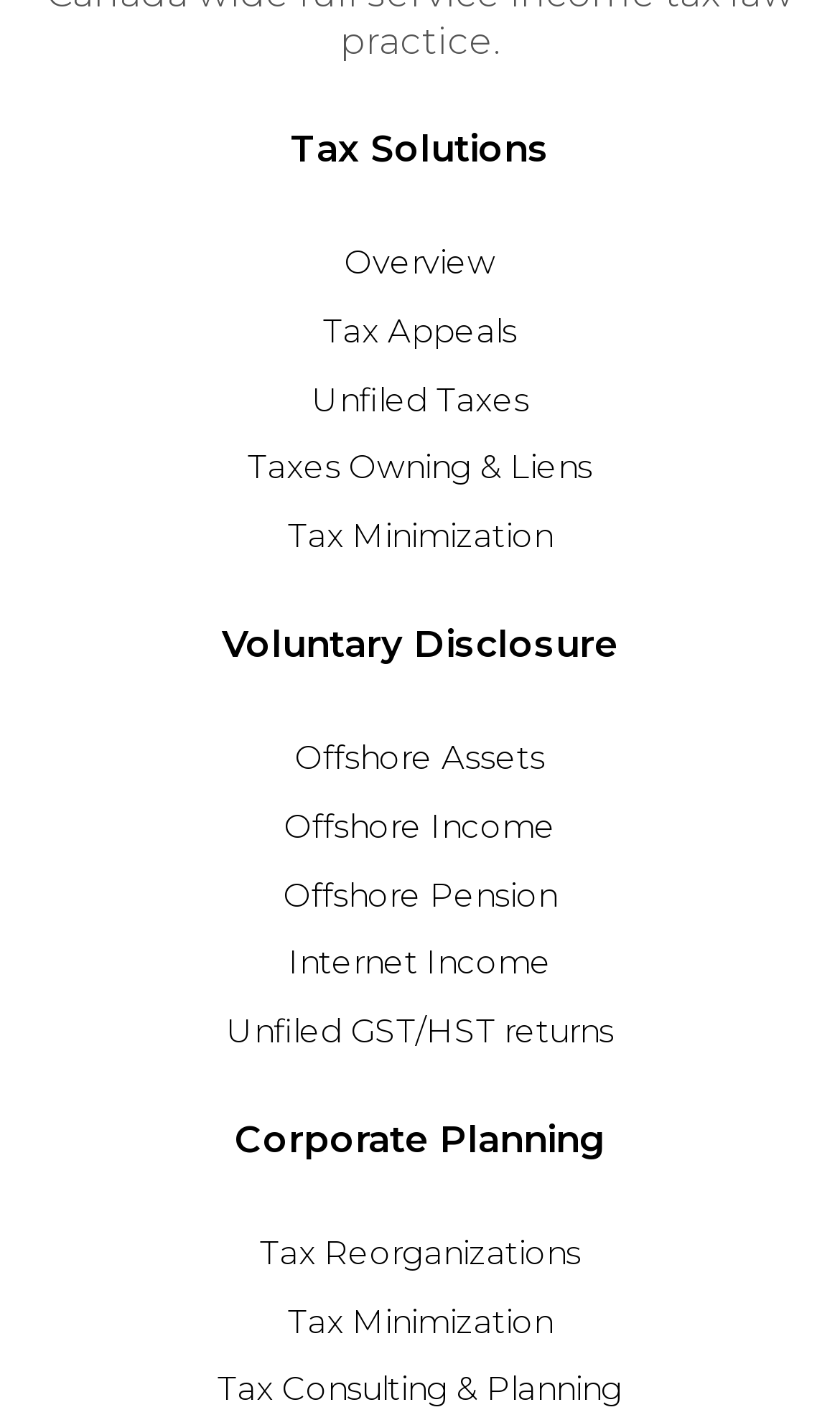How many links are under the 'Voluntary Disclosure' category?
Please provide a single word or phrase based on the screenshot.

5